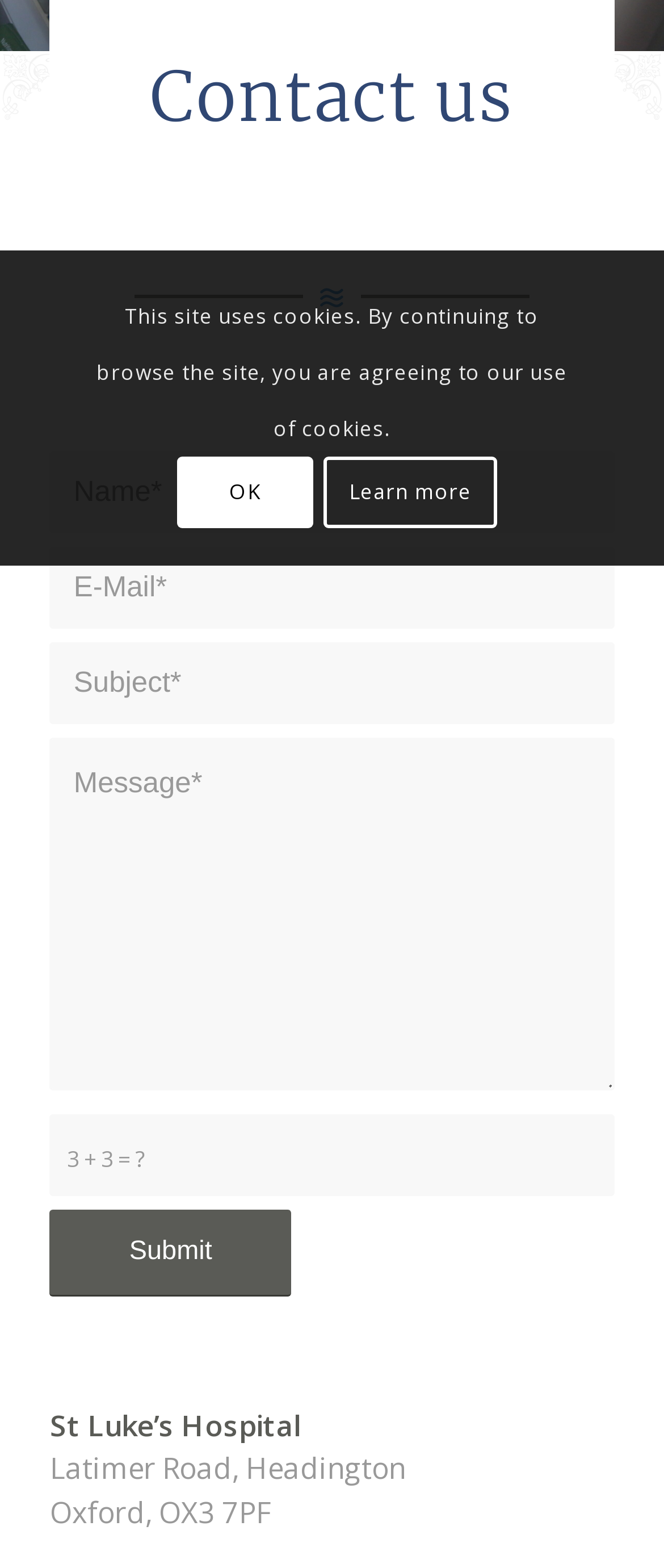Find the bounding box of the web element that fits this description: "parent_node: Subject * name="avia_3_1" placeholder="Subject*"".

[0.075, 0.41, 0.925, 0.462]